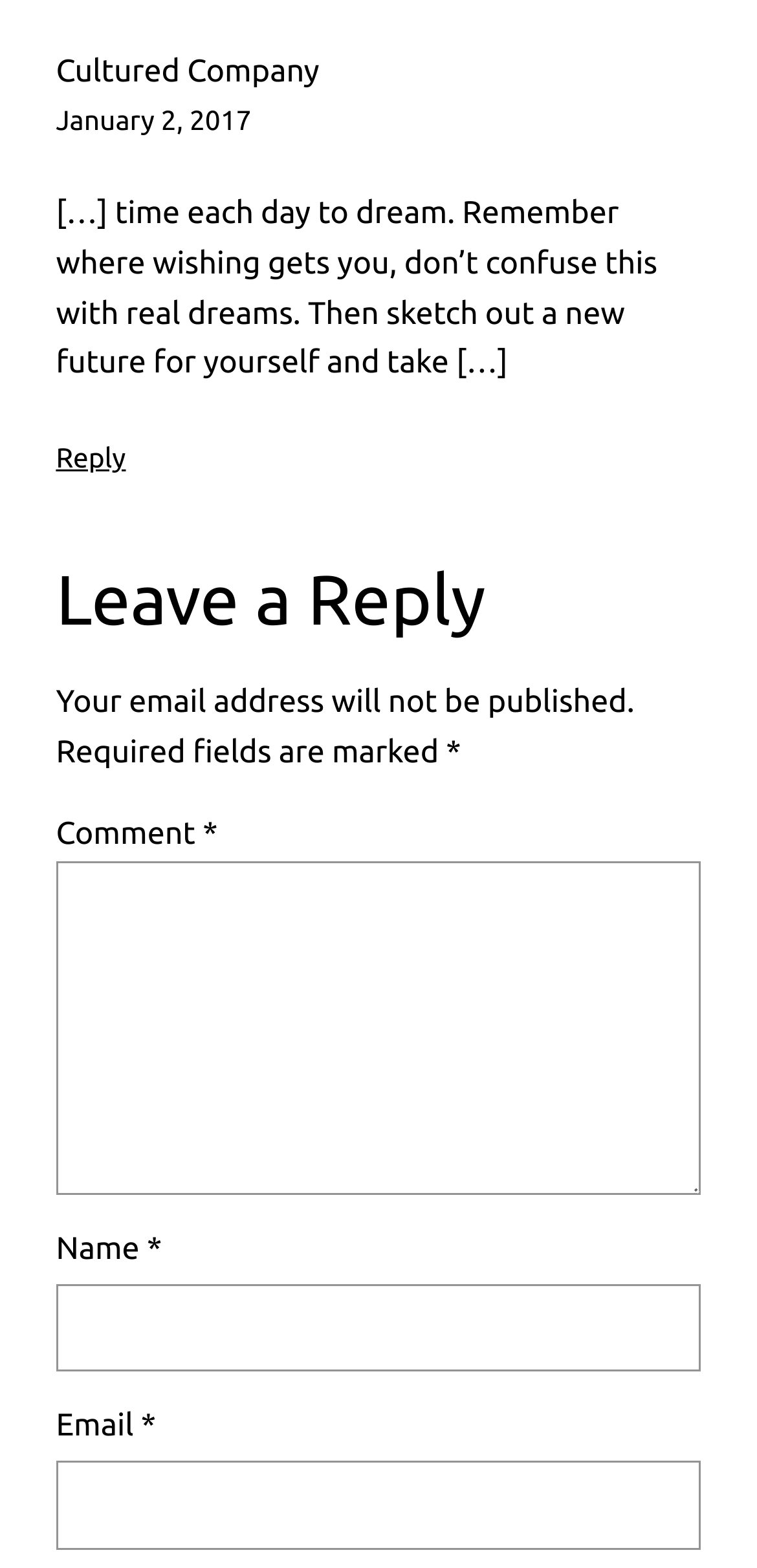What is the purpose of the textbox with the label 'Email *'? Based on the image, give a response in one word or a short phrase.

To enter email address